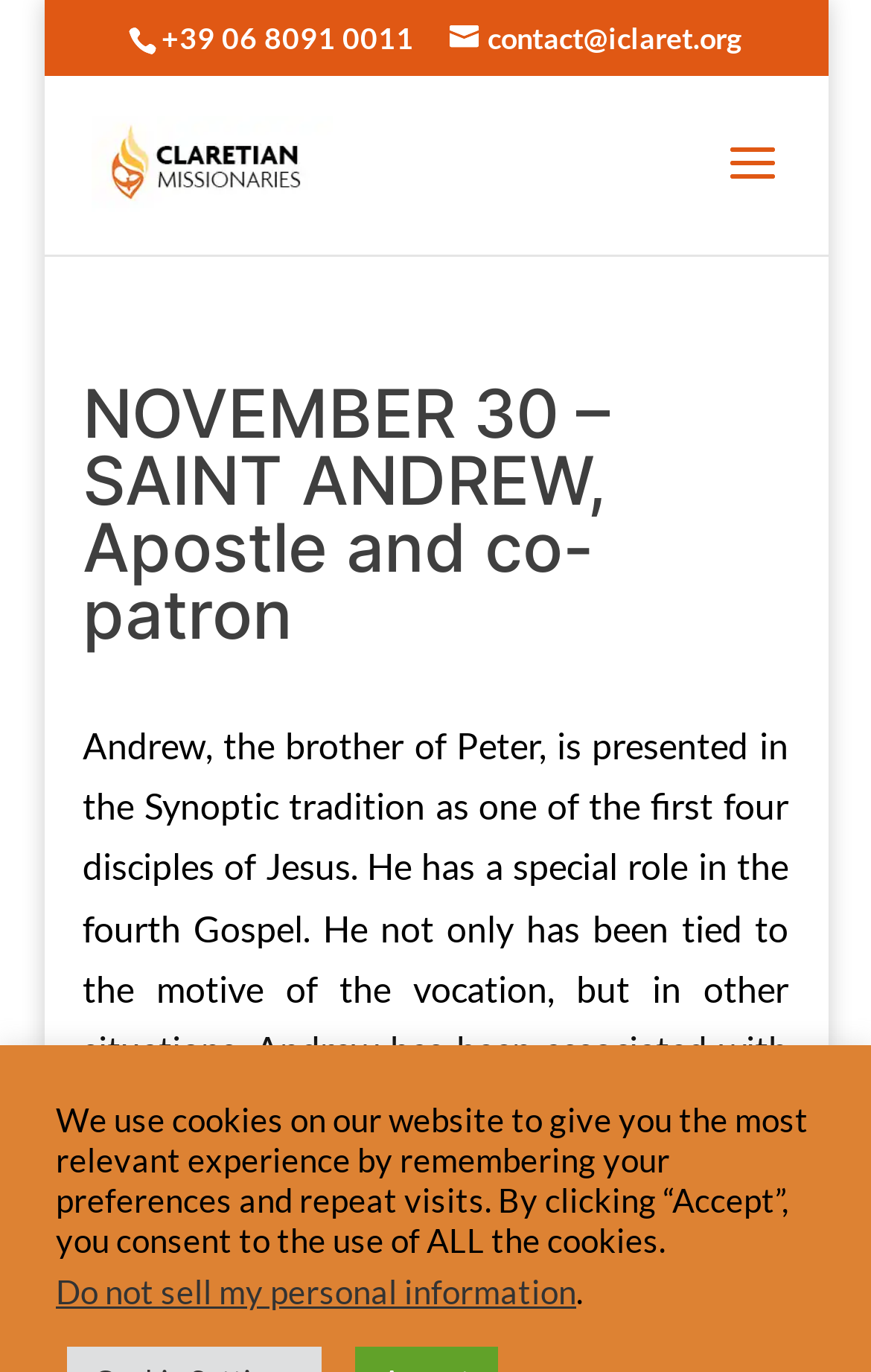Based on the element description alt="Claretian Missionaries", identify the bounding box coordinates for the UI element. The coordinates should be in the format (top-left x, top-left y, bottom-right x, bottom-right y) and within the 0 to 1 range.

[0.105, 0.101, 0.382, 0.133]